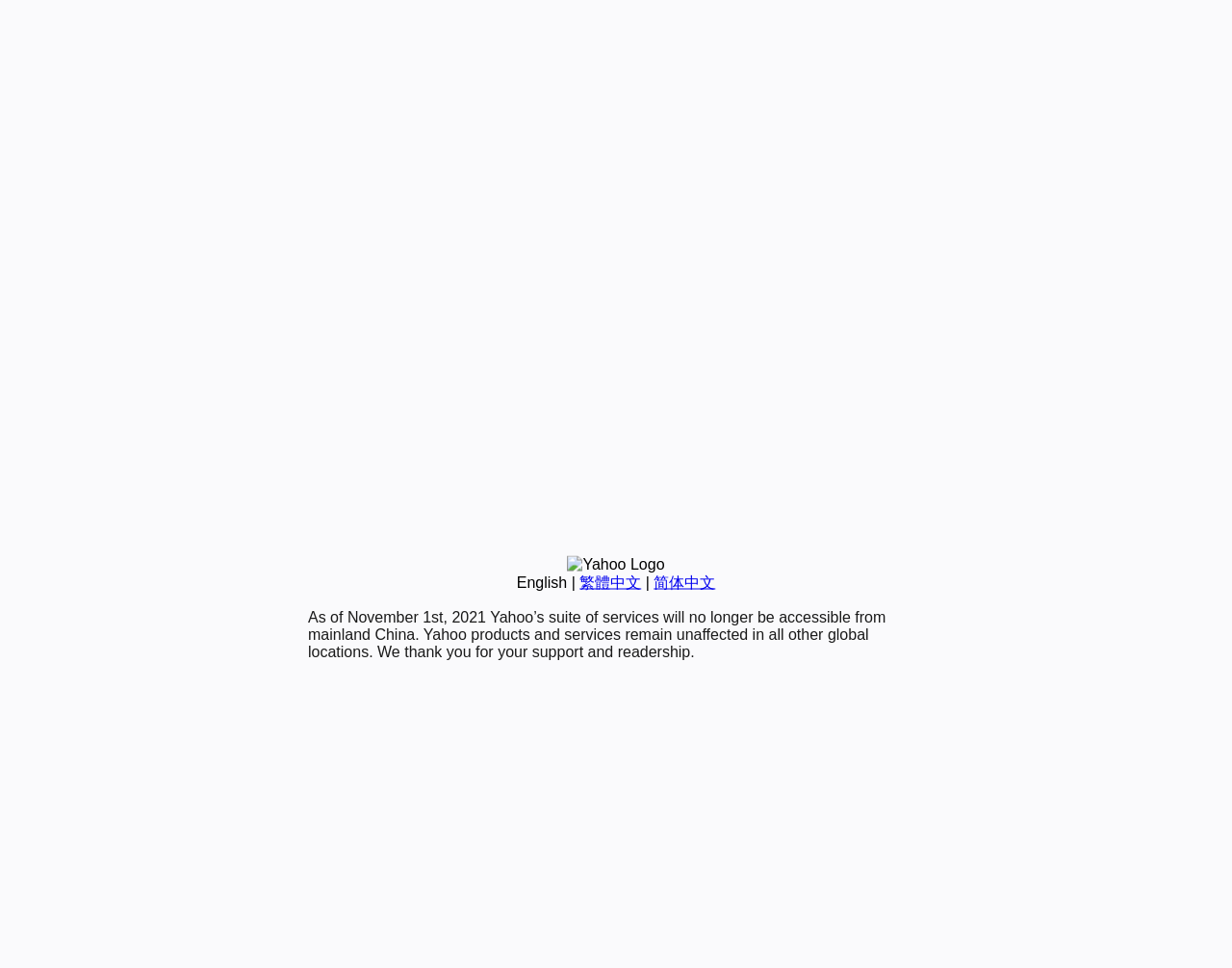From the element description 简体中文, predict the bounding box coordinates of the UI element. The coordinates must be specified in the format (top-left x, top-left y, bottom-right x, bottom-right y) and should be within the 0 to 1 range.

[0.531, 0.593, 0.581, 0.61]